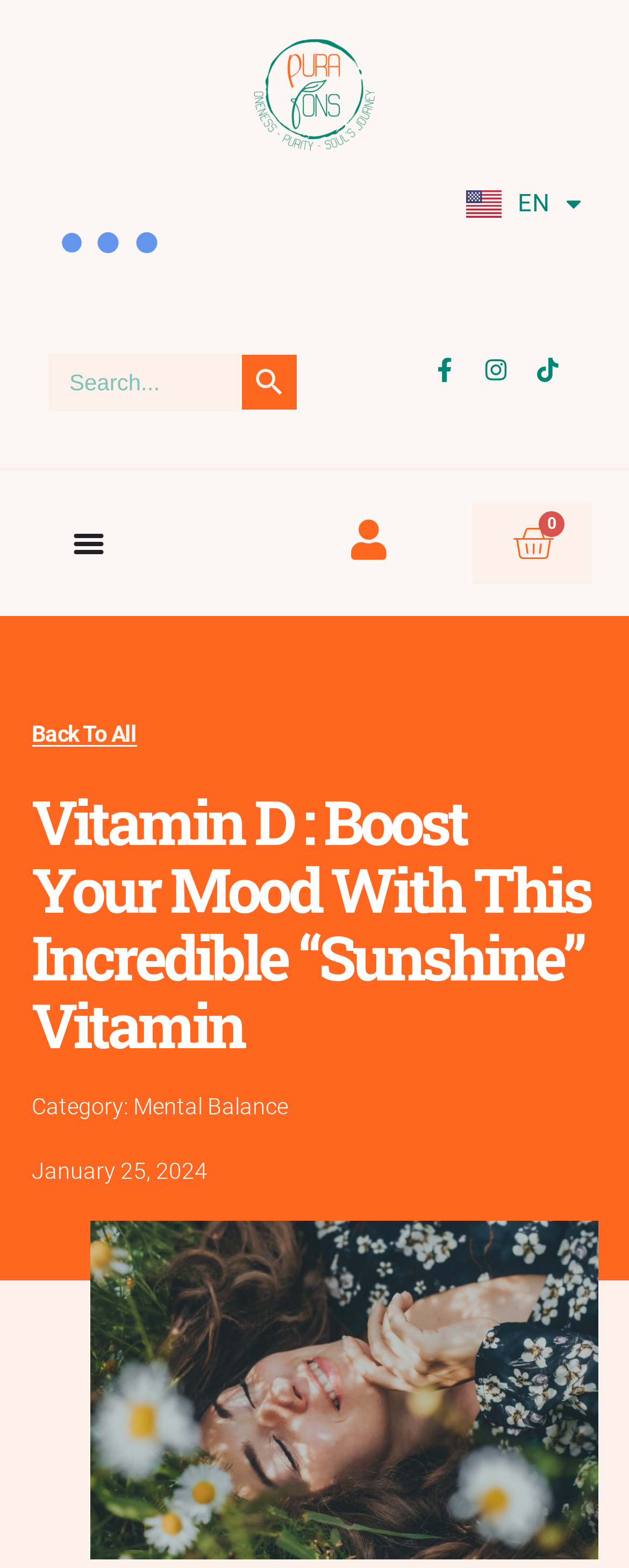Please find the bounding box coordinates of the clickable region needed to complete the following instruction: "Search for something". The bounding box coordinates must consist of four float numbers between 0 and 1, i.e., [left, top, right, bottom].

[0.077, 0.226, 0.474, 0.263]